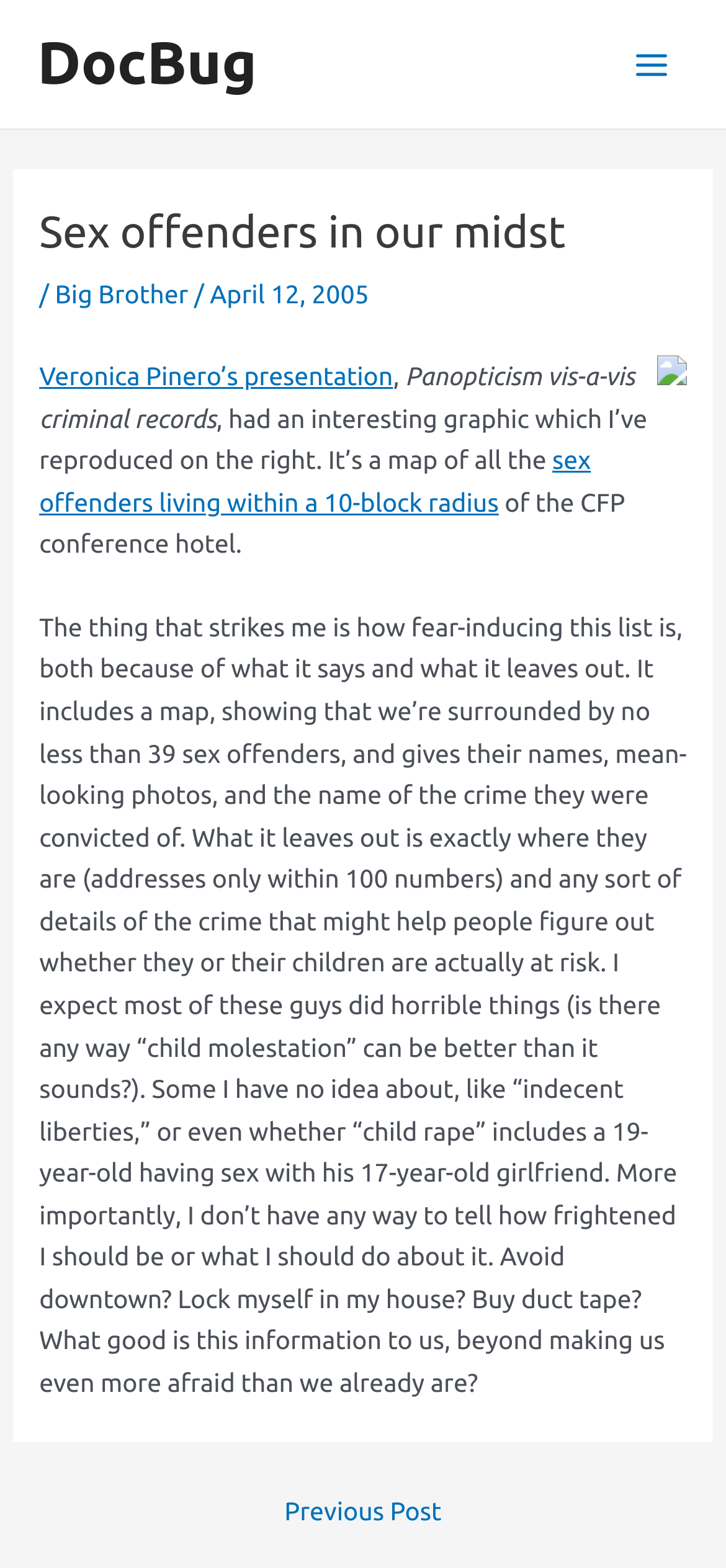Create a full and detailed caption for the entire webpage.

The webpage is about an article discussing sex offenders in the vicinity. At the top, there is a link to "DocBug" and a button labeled "Main Menu" with an accompanying image. Below this, there is a header section with the title "Sex offenders in our midst" followed by a link to "Big Brother" and the date "April 12, 2005".

The main content of the article is a long paragraph discussing the presentation of Veronica Pinero, which includes a map of sex offenders living within a 10-block radius. The article expresses concern about the fear-inducing nature of this list, which provides names, photos, and crime convictions but lacks specific addresses and details of the crimes. The author questions the usefulness of this information and how it might affect people's behavior.

To the right of the article, there is an image, likely the map mentioned in the text. At the bottom of the page, there is a link to the "Previous Post". Overall, the webpage has a simple layout with a focus on the article's content.